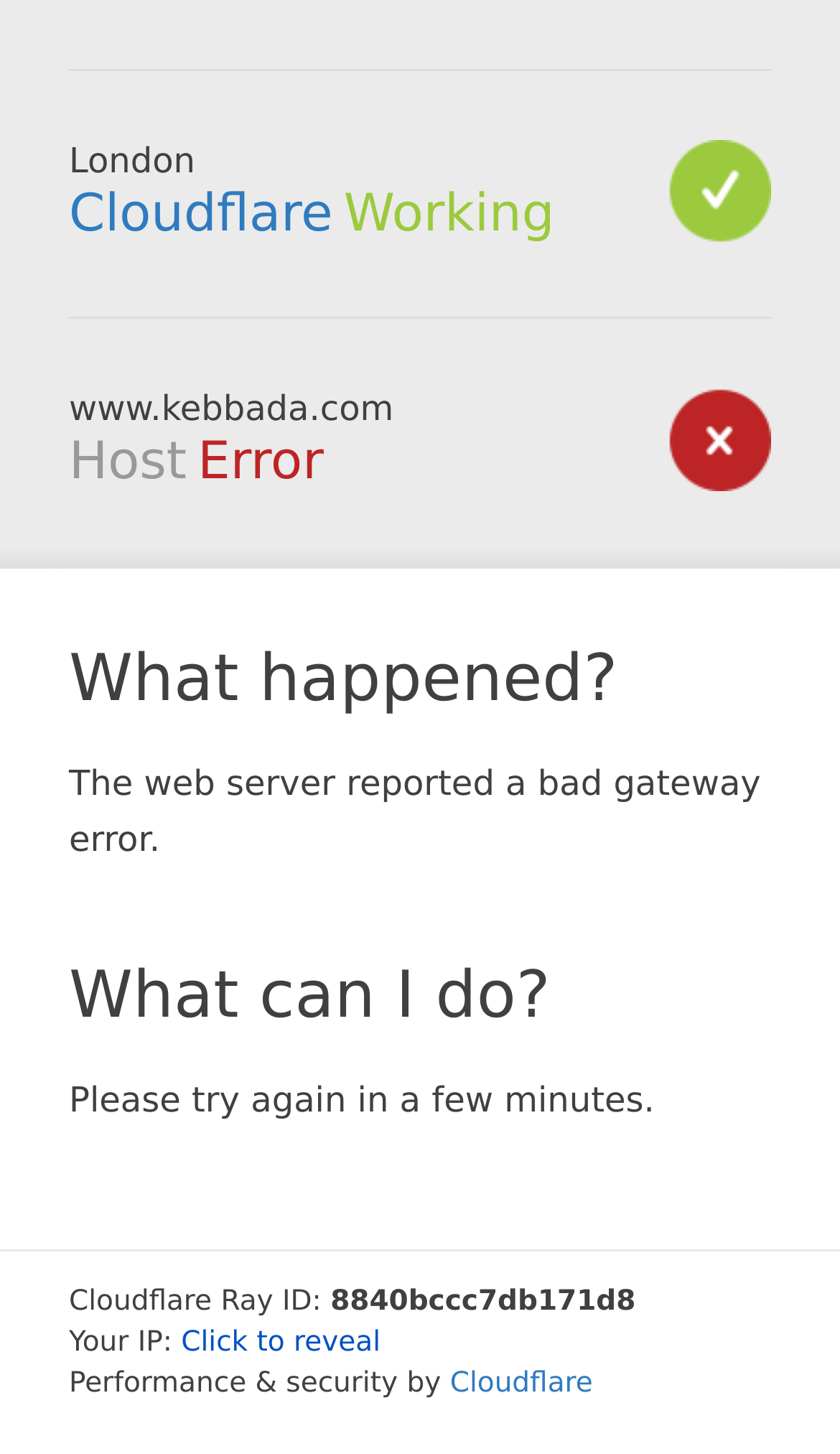Given the element description, predict the bounding box coordinates in the format (top-left x, top-left y, bottom-right x, bottom-right y). Make sure all values are between 0 and 1. Here is the element description: Cloudflare

[0.574, 0.946, 0.759, 0.97]